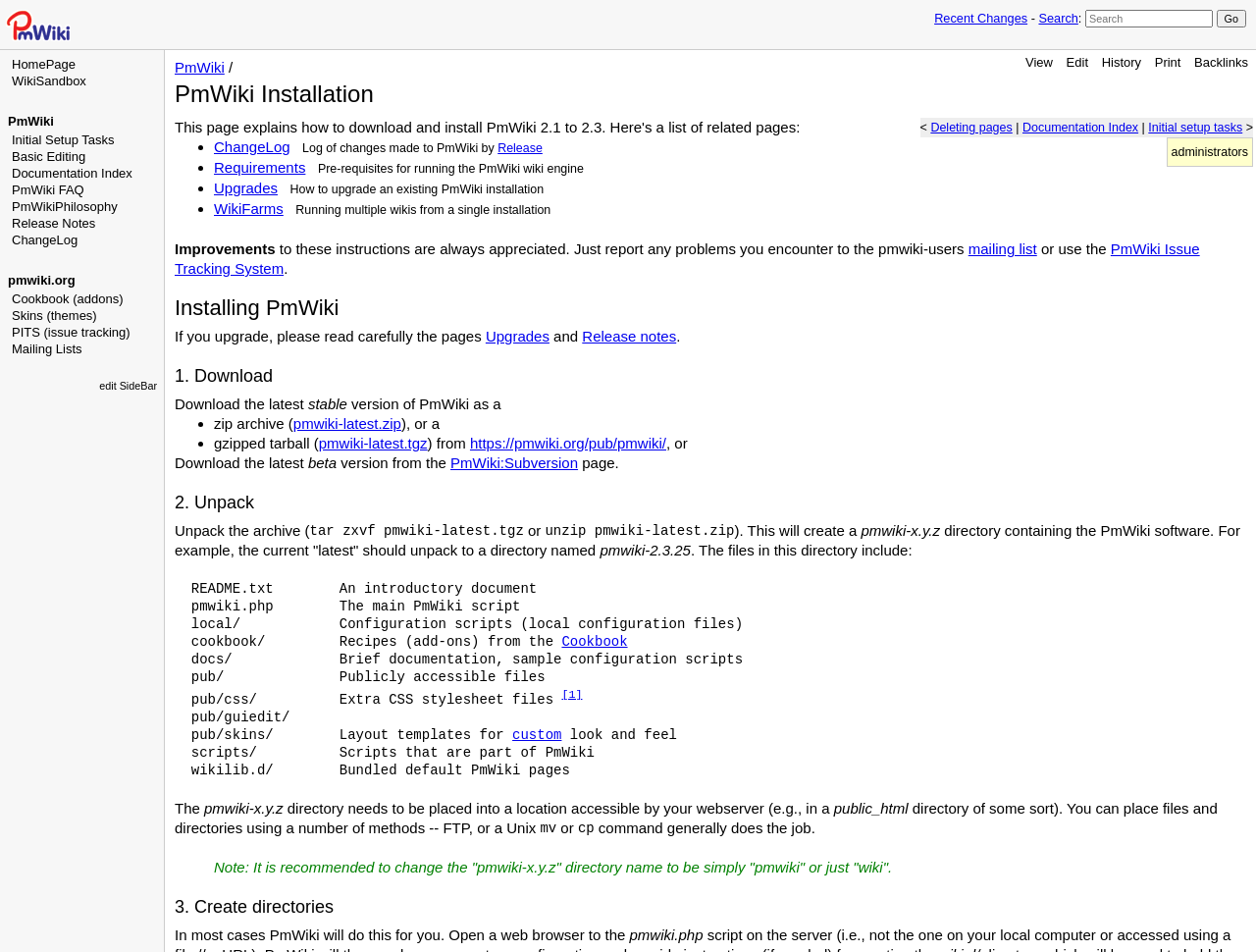What is the purpose of the 'Search' box?
Based on the screenshot, provide a one-word or short-phrase response.

to search